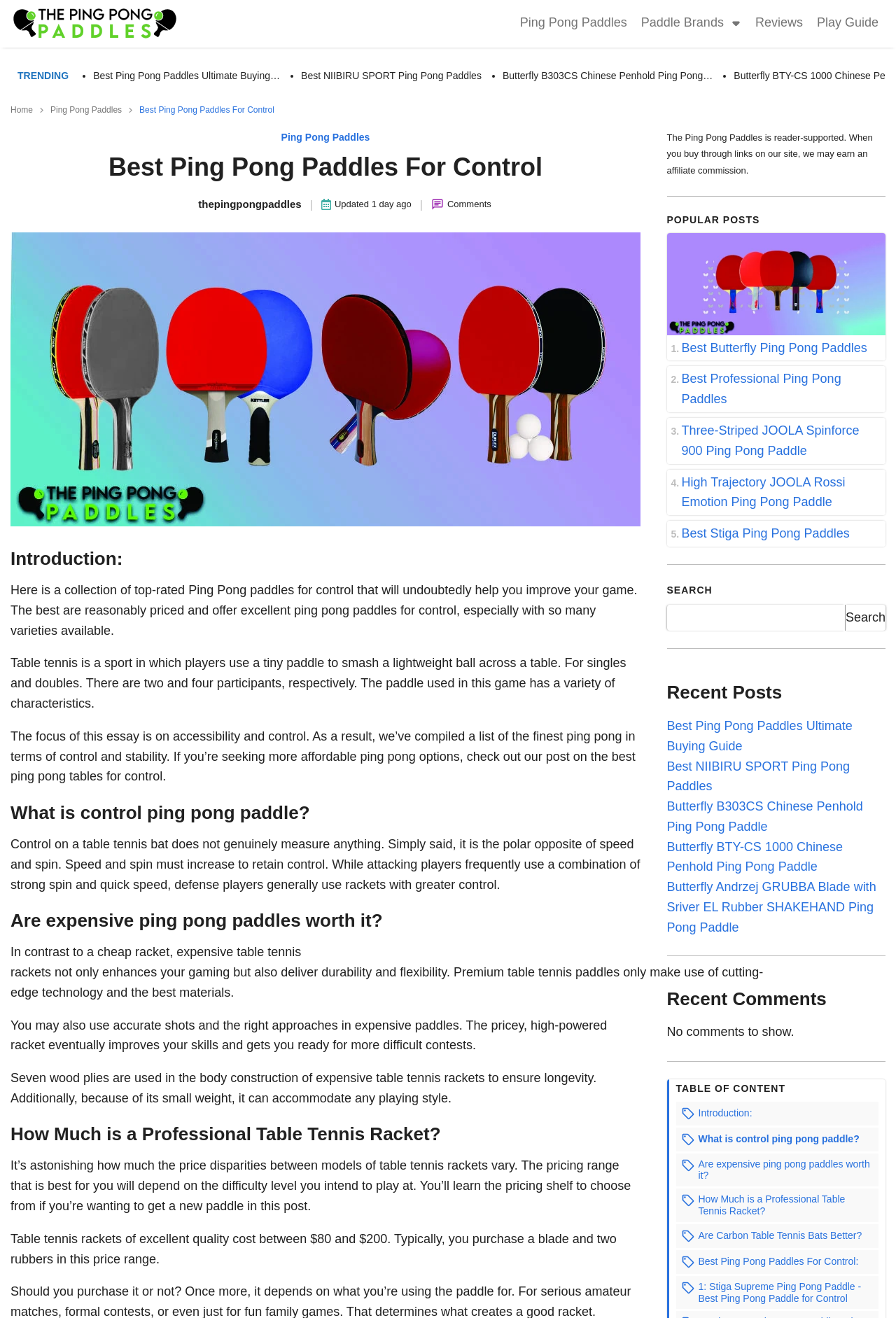Answer this question in one word or a short phrase: What is the focus of this webpage?

Control and stability